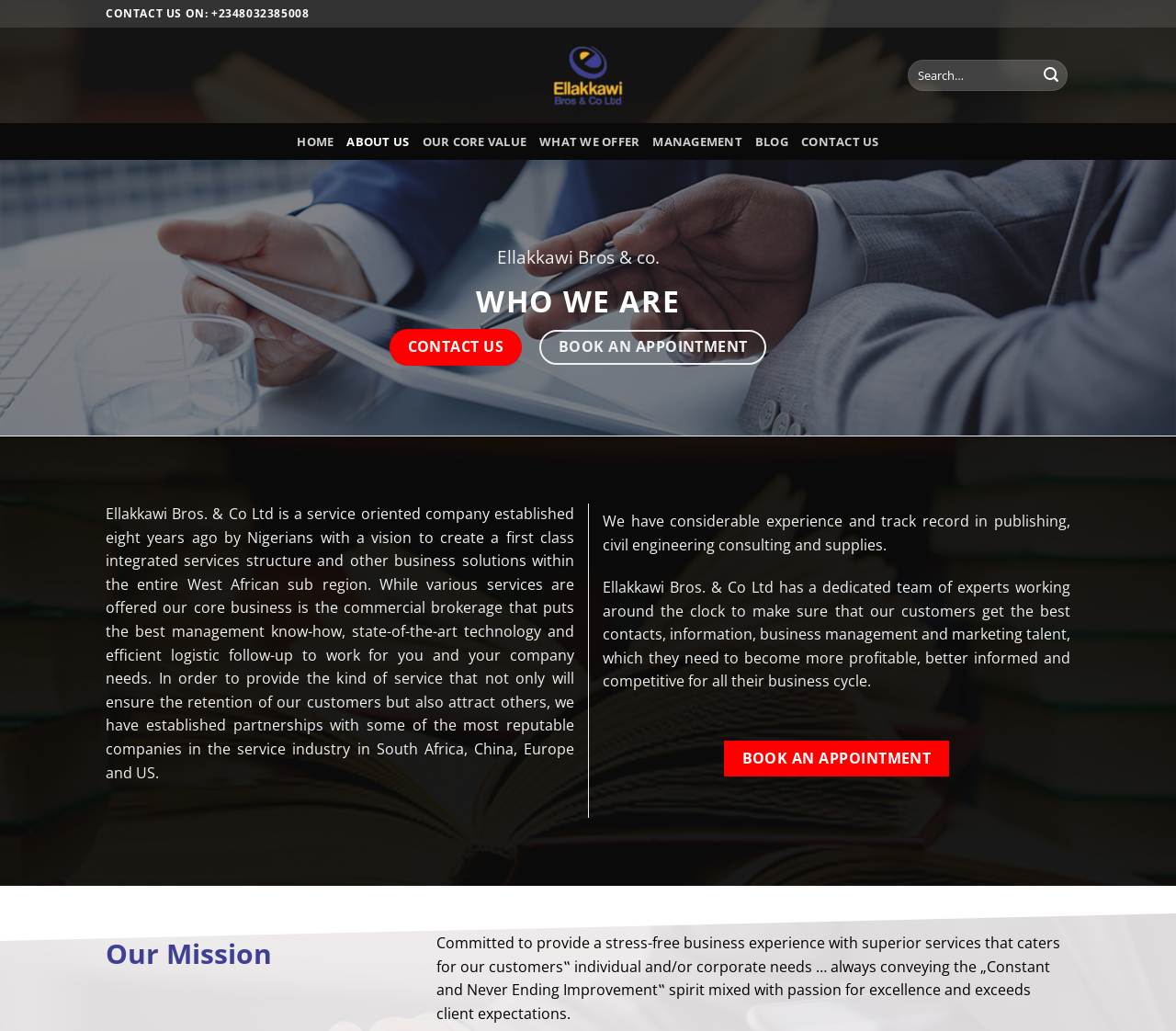Please identify the bounding box coordinates of the clickable element to fulfill the following instruction: "Contact us". The coordinates should be four float numbers between 0 and 1, i.e., [left, top, right, bottom].

[0.681, 0.119, 0.747, 0.155]